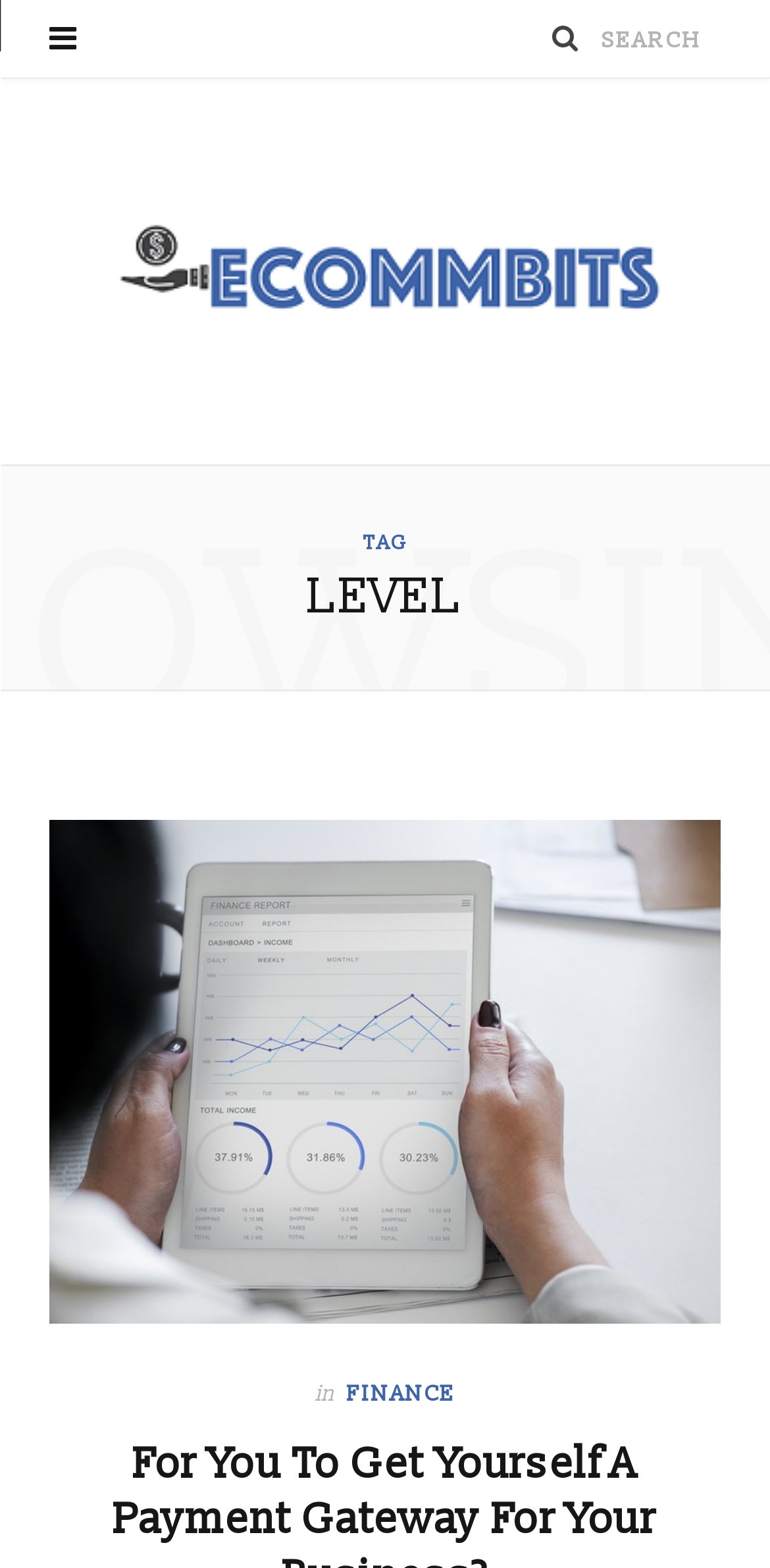Generate a thorough explanation of the webpage's elements.

The webpage is titled "Level Archives - Ecommbits" and features a prominent header section at the top. In the top-left corner, there is a link to "Ecommbits" accompanied by an image with the same name. 

Below the header section, there is a search box labeled "Search" located near the top-right corner. Adjacent to the search box, there is a button with a font awesome icon '\uf002'. 

The main content area is divided into sections, with a heading titled "LEVEL" situated near the top-center of the page. This heading is followed by a series of links, including an unnamed link with an image, and a link labeled "FINANCE". 

Additionally, there is a static text element labeled "TAG" positioned near the middle-left of the page.